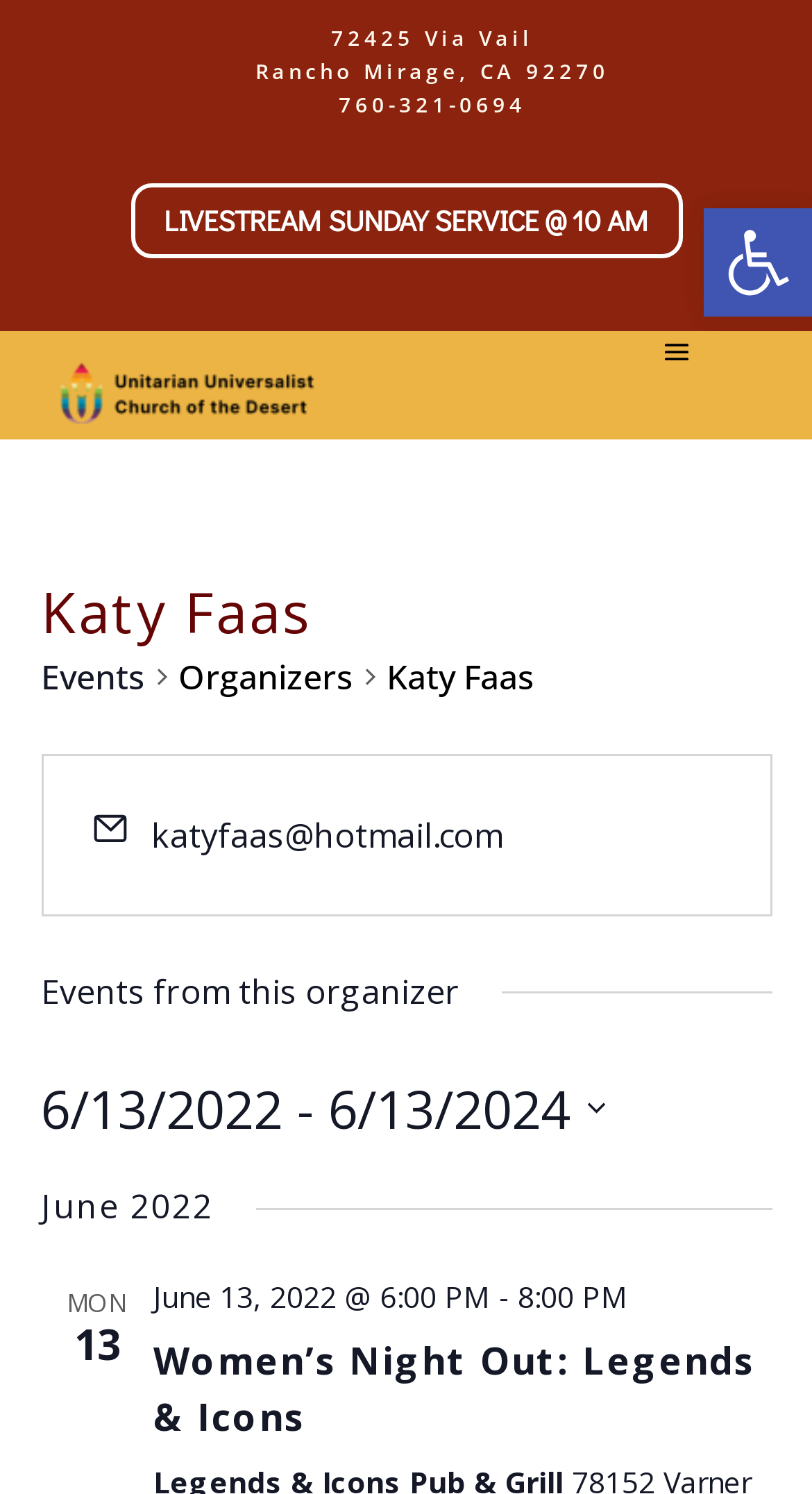Provide a brief response to the question below using a single word or phrase: 
What is the email address of Katy Faas?

katyfaas@hotmail.com